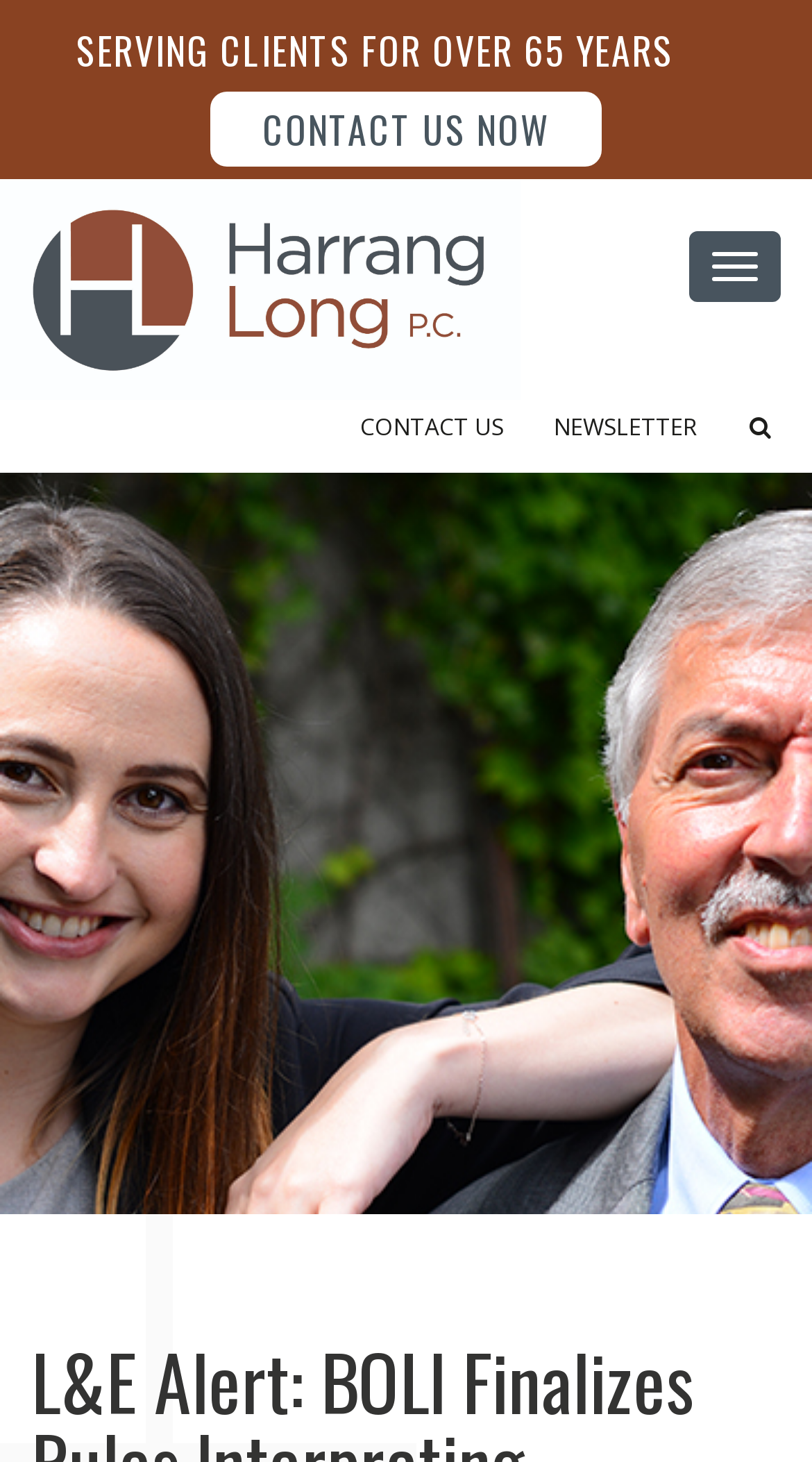How many buttons are there in the top navigation bar?
Based on the image, give a concise answer in the form of a single word or short phrase.

2